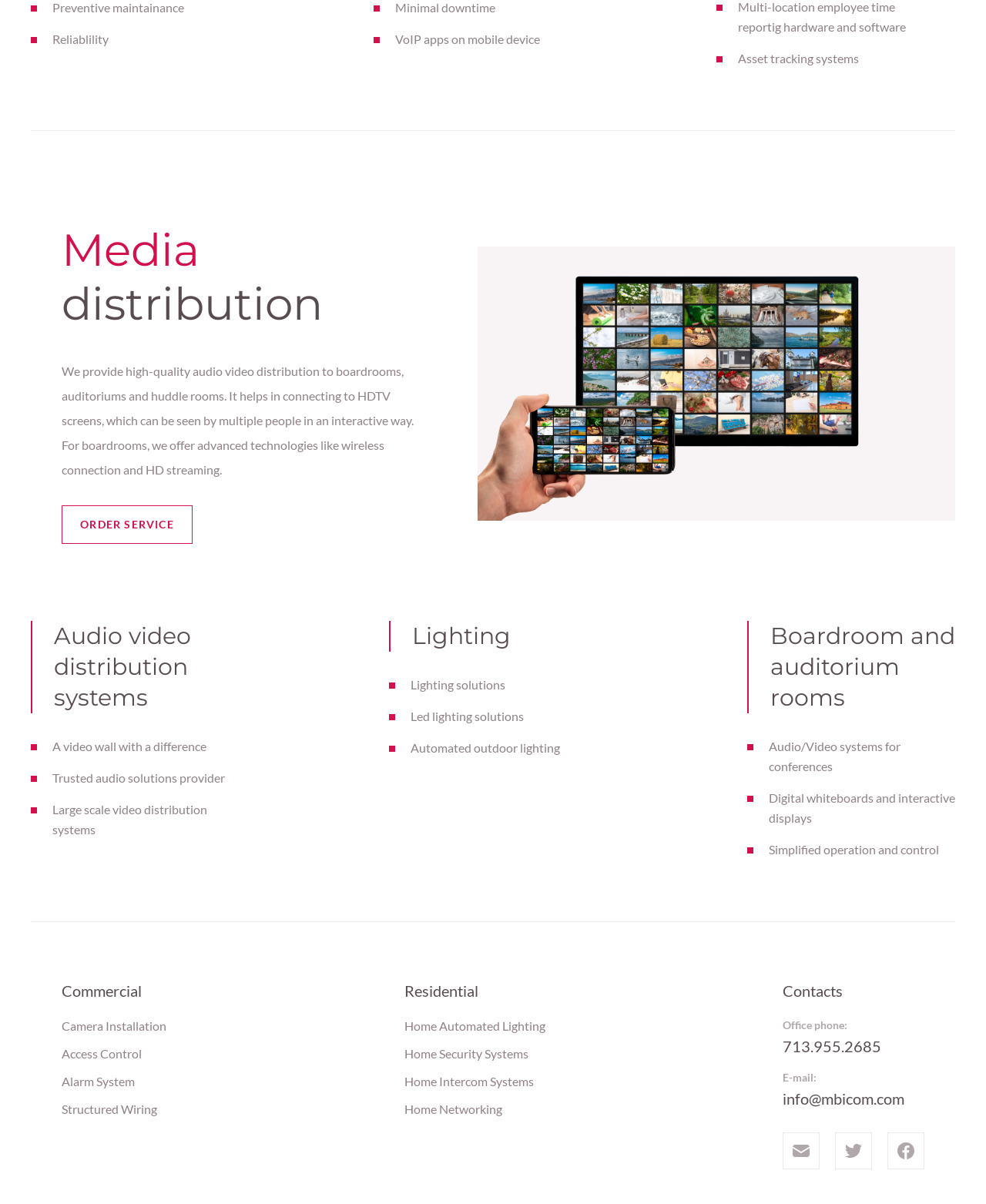Please locate the bounding box coordinates for the element that should be clicked to achieve the following instruction: "Learn about camera installation". Ensure the coordinates are given as four float numbers between 0 and 1, i.e., [left, top, right, bottom].

[0.062, 0.847, 0.169, 0.857]